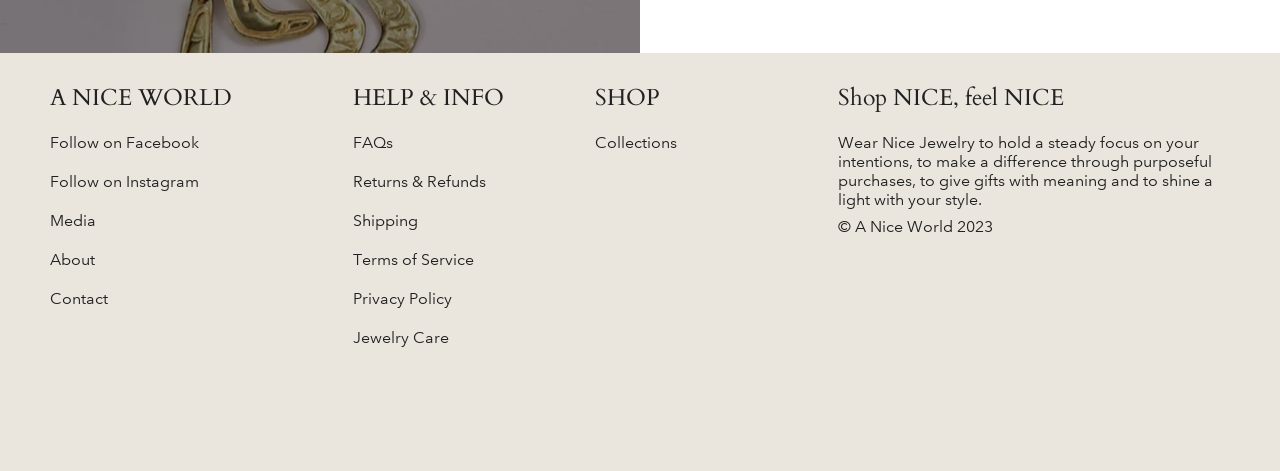Determine the bounding box coordinates for the area you should click to complete the following instruction: "Go to About page".

[0.039, 0.531, 0.074, 0.571]